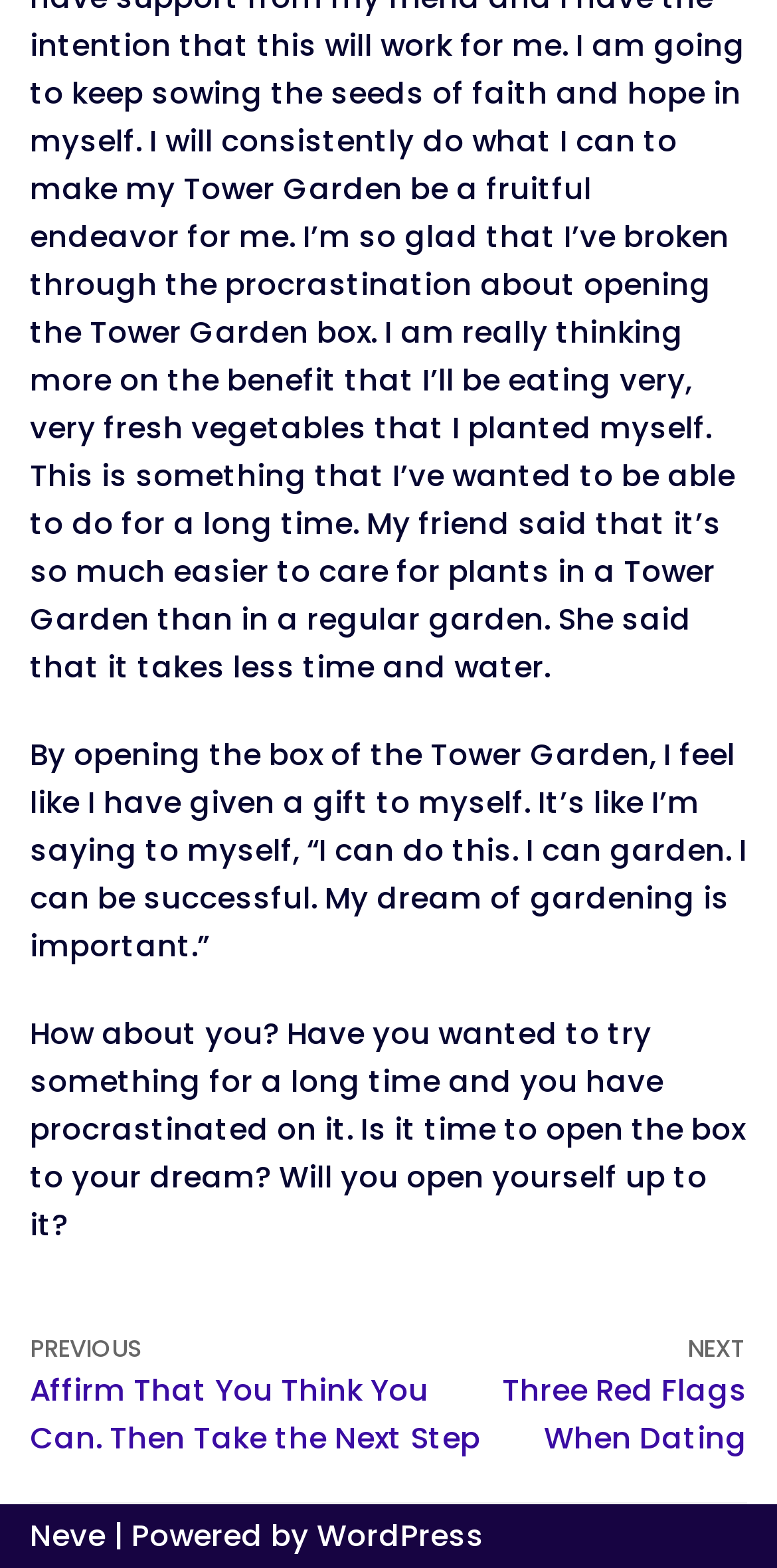Bounding box coordinates are given in the format (top-left x, top-left y, bottom-right x, bottom-right y). All values should be floating point numbers between 0 and 1. Provide the bounding box coordinate for the UI element described as: WordPress

[0.408, 0.966, 0.623, 0.992]